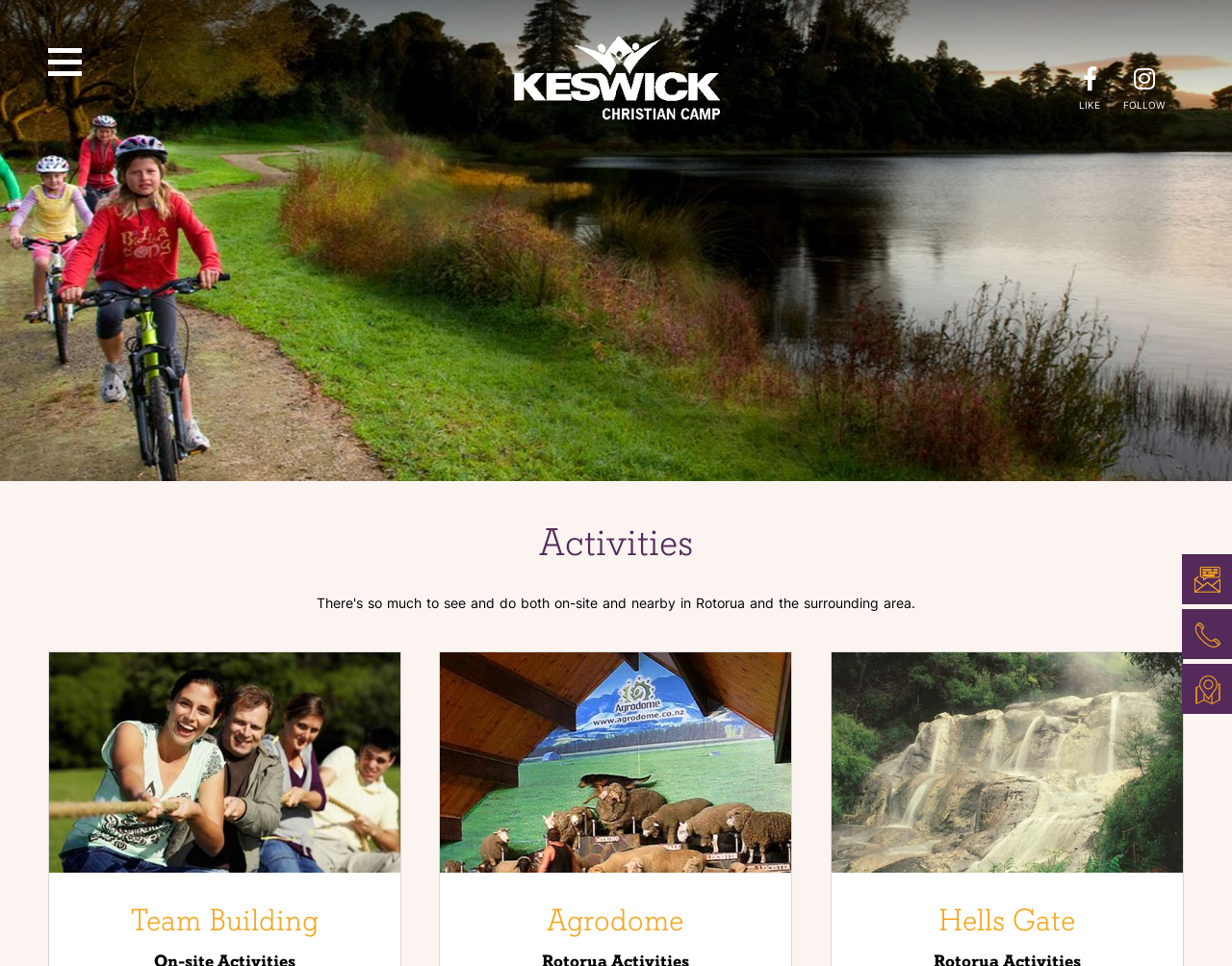What social media actions are available?
Provide a thorough and detailed answer to the question.

The webpage has social media links, including 'LIKE' and 'FOLLOW', indicating that users can engage with the venue's social media profiles and stay updated about their activities.